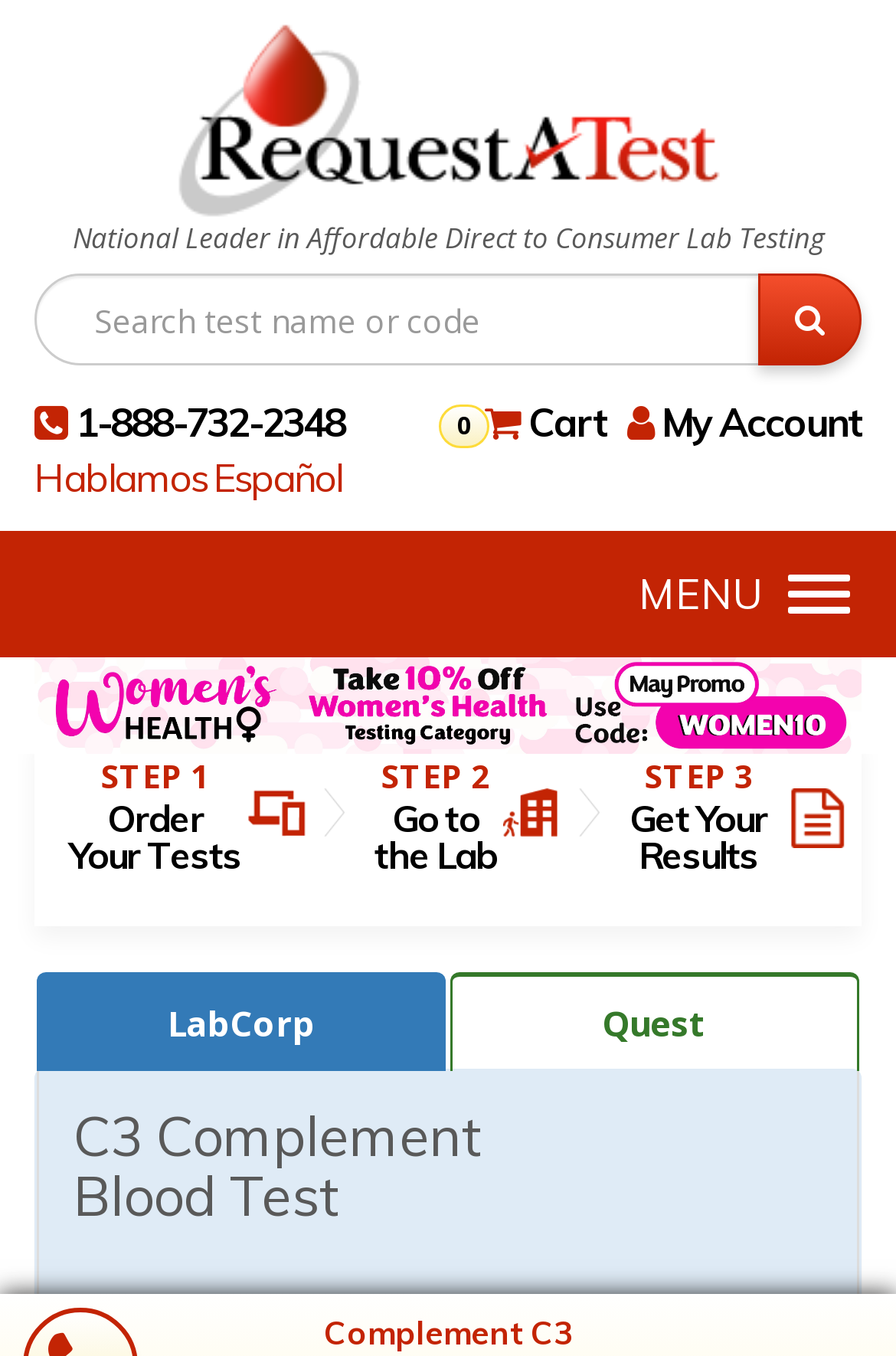Please identify the webpage's heading and generate its text content.

C3 Complement Blood Test